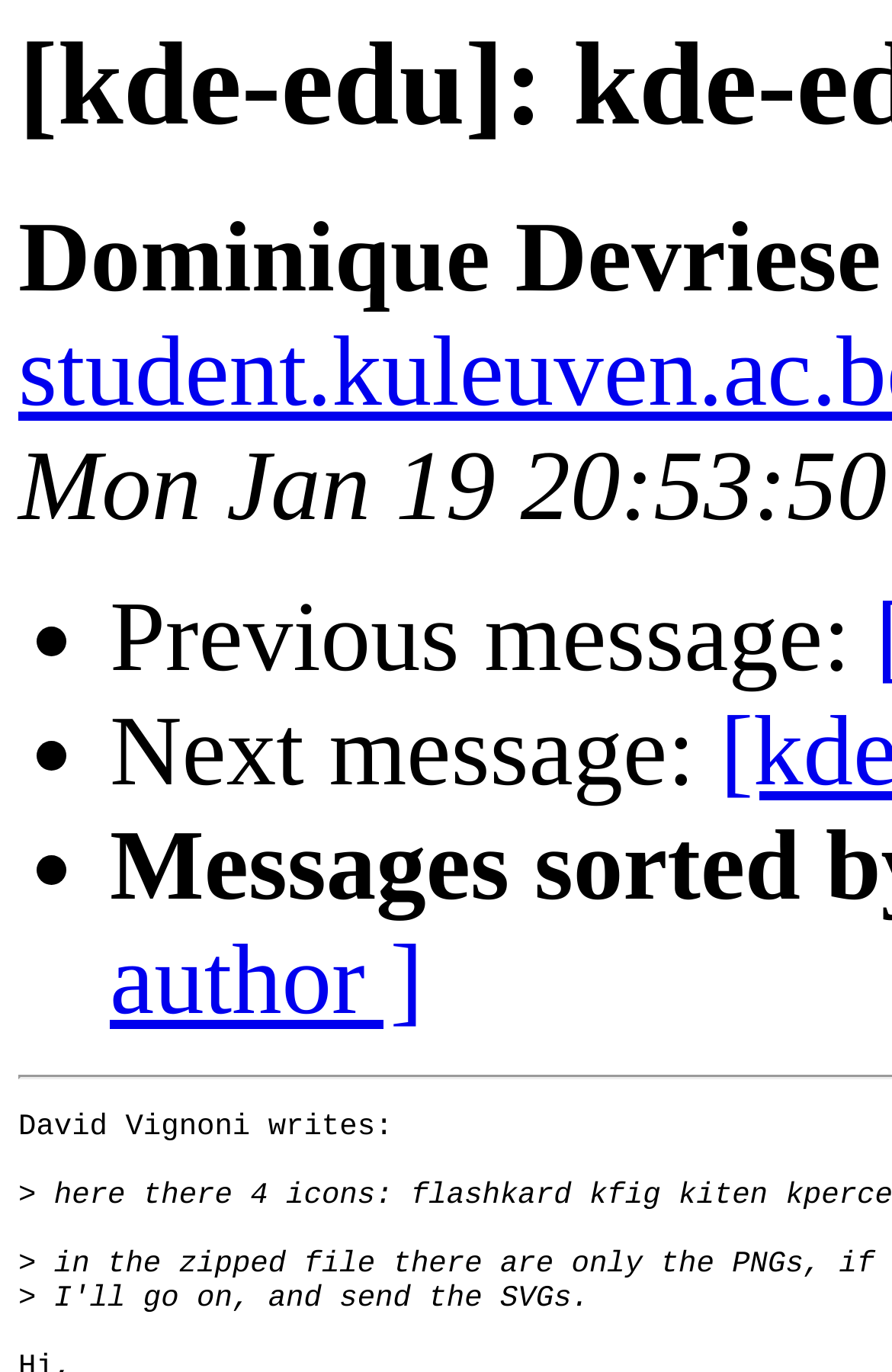Please extract the title of the webpage.

[kde-edu]: kde-edu icons